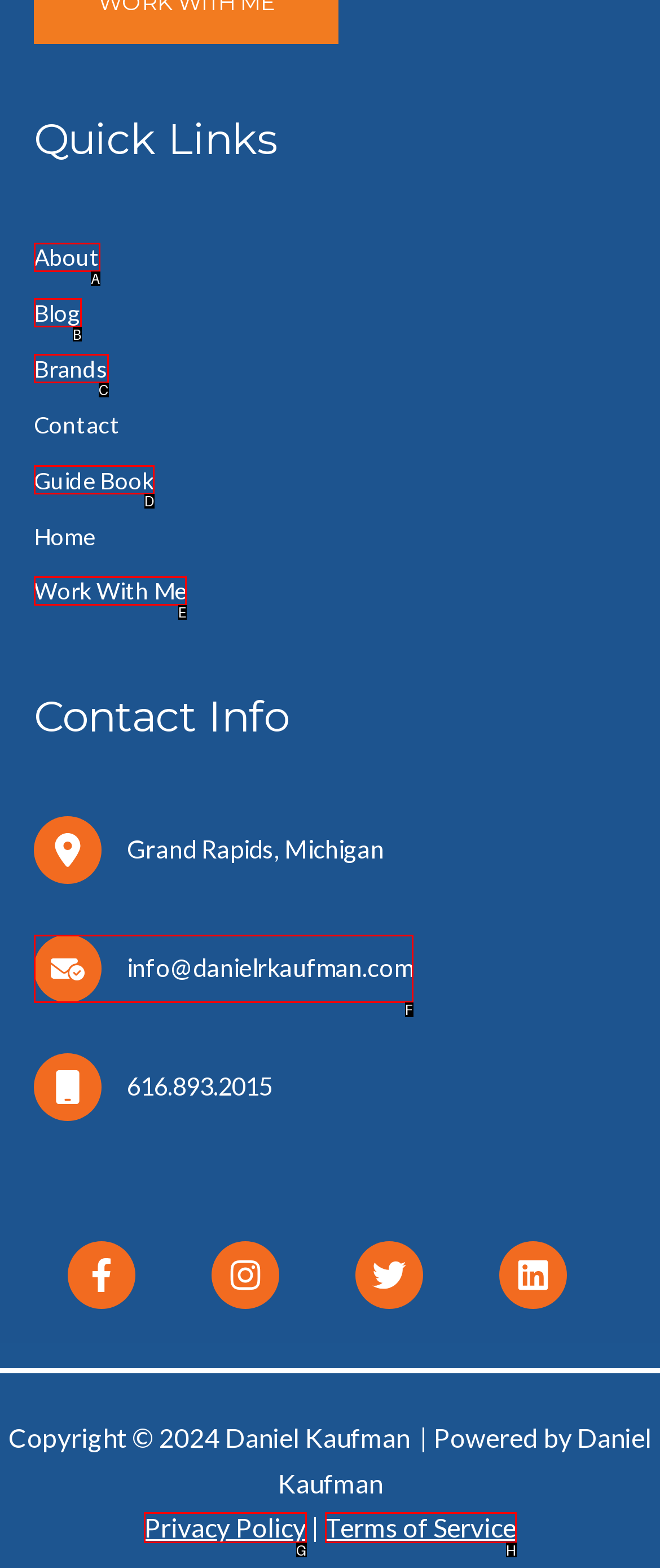Select the letter that corresponds to the description: Articles. Provide your answer using the option's letter.

None